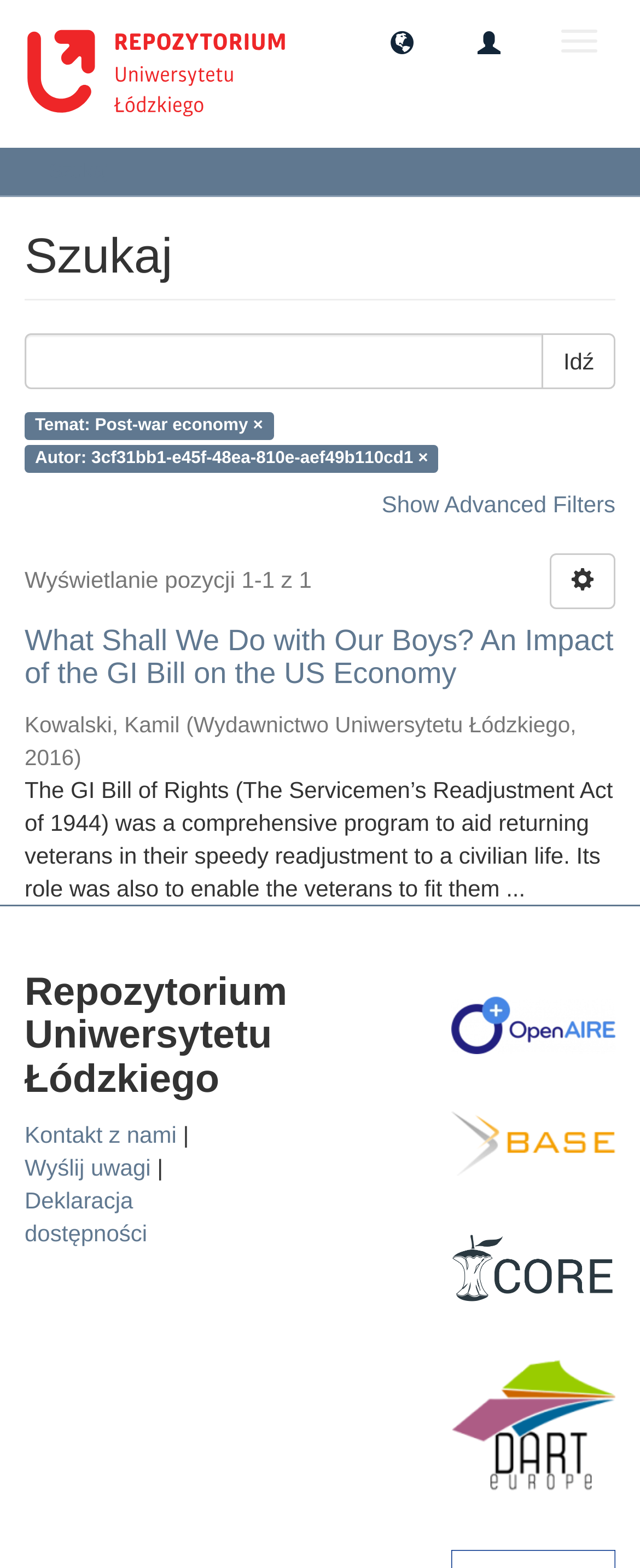Using the provided description: "Wyślij uwagi", find the bounding box coordinates of the corresponding UI element. The output should be four float numbers between 0 and 1, in the format [left, top, right, bottom].

[0.038, 0.736, 0.236, 0.753]